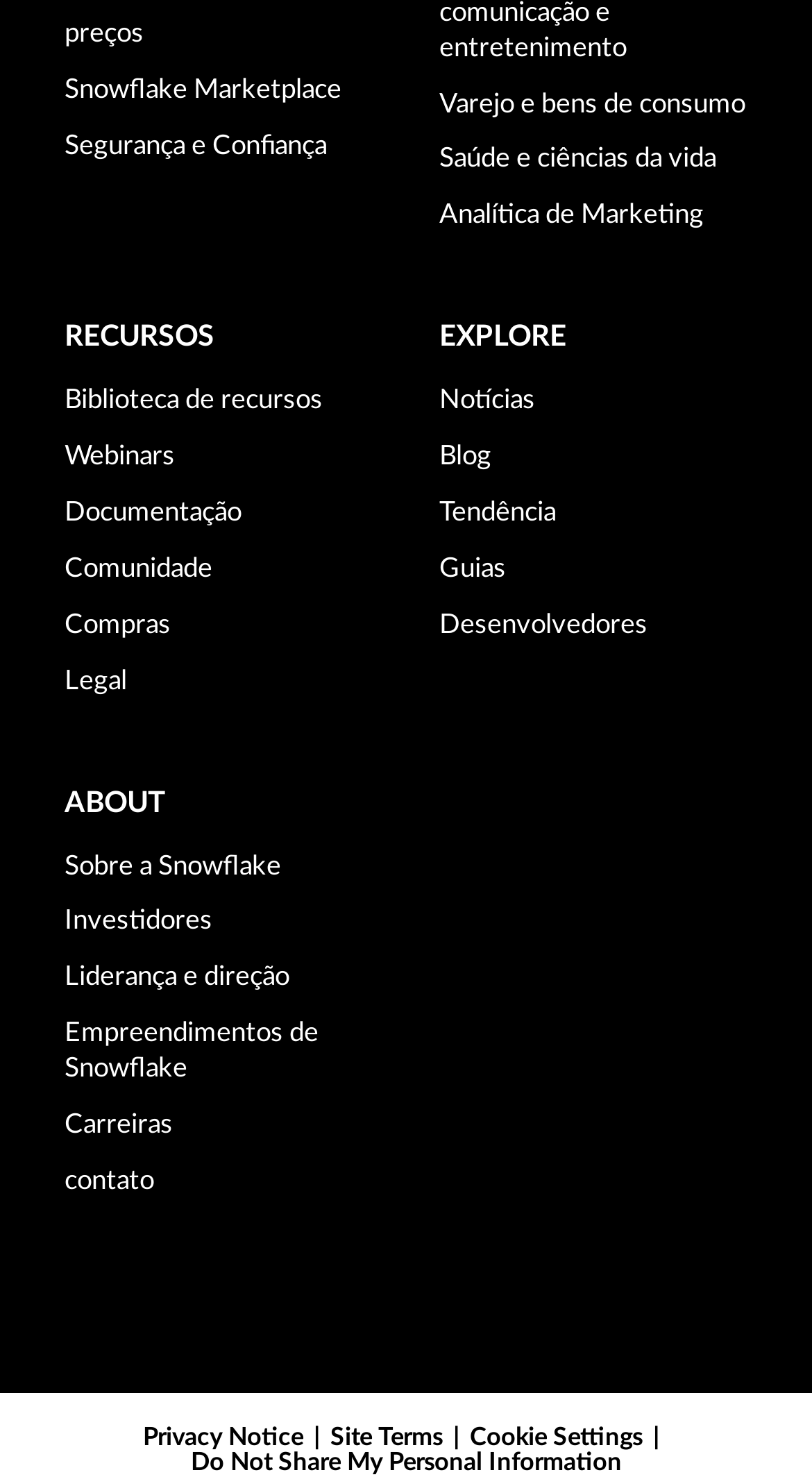Find the bounding box coordinates for the area you need to click to carry out the instruction: "Learn about Sobre a Snowflake". The coordinates should be four float numbers between 0 and 1, indicated as [left, top, right, bottom].

[0.079, 0.576, 0.459, 0.6]